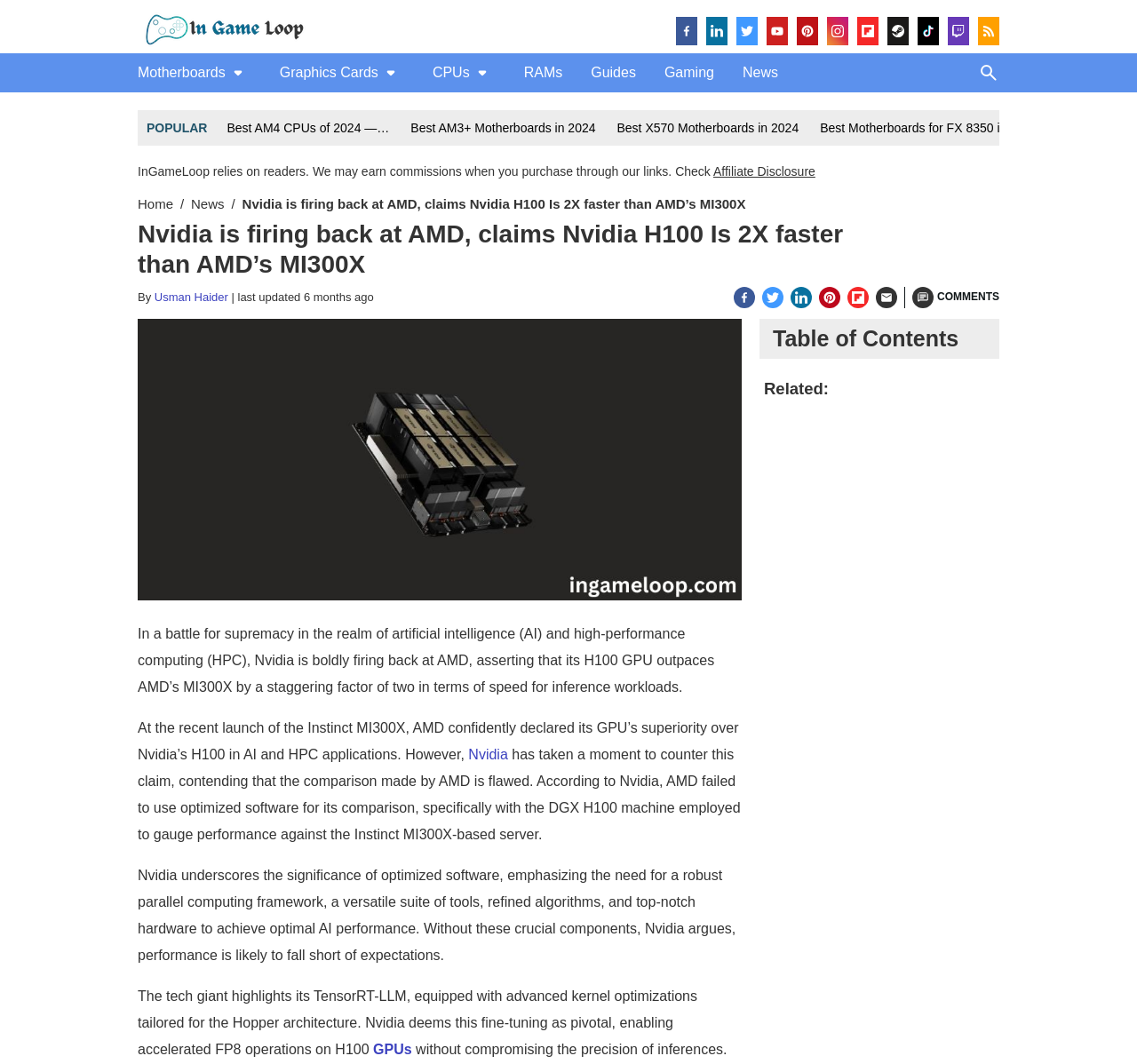Who is the author of the article?
Based on the screenshot, provide a one-word or short-phrase response.

Usman Haider